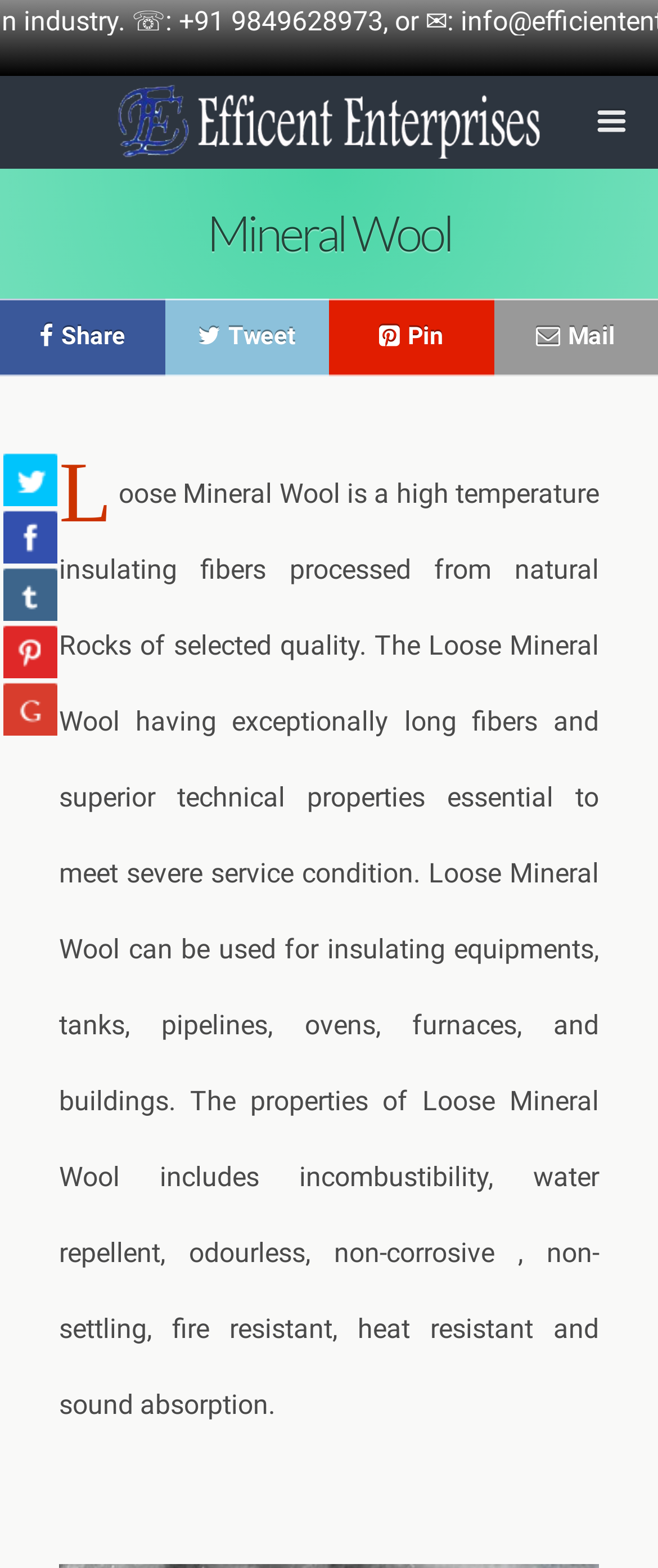Determine the bounding box coordinates of the element's region needed to click to follow the instruction: "Click the pin button". Provide these coordinates as four float numbers between 0 and 1, formatted as [left, top, right, bottom].

[0.5, 0.191, 0.75, 0.24]